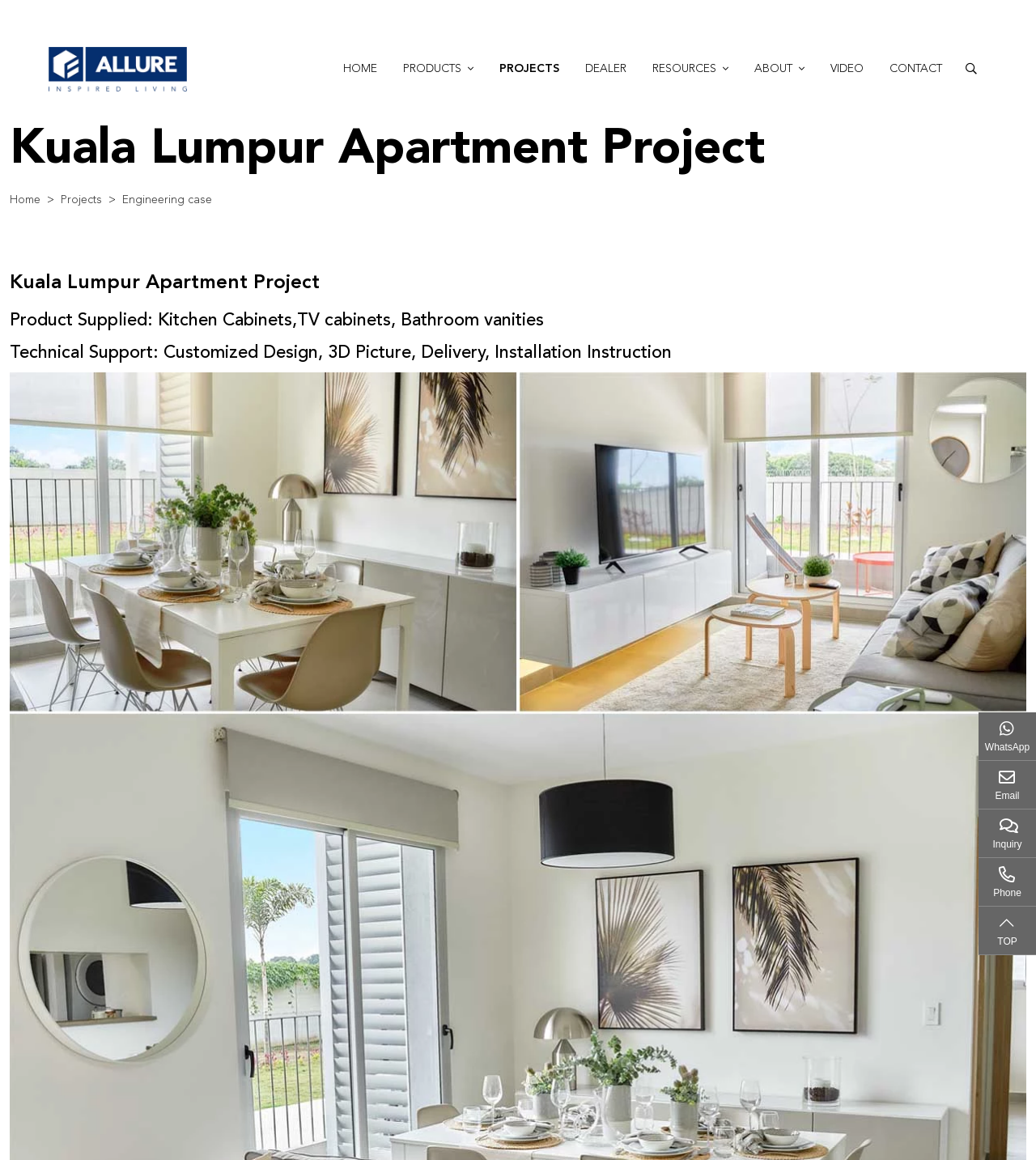Specify the bounding box coordinates of the area that needs to be clicked to achieve the following instruction: "Contact us through WhatsApp".

[0.945, 0.614, 1.0, 0.656]